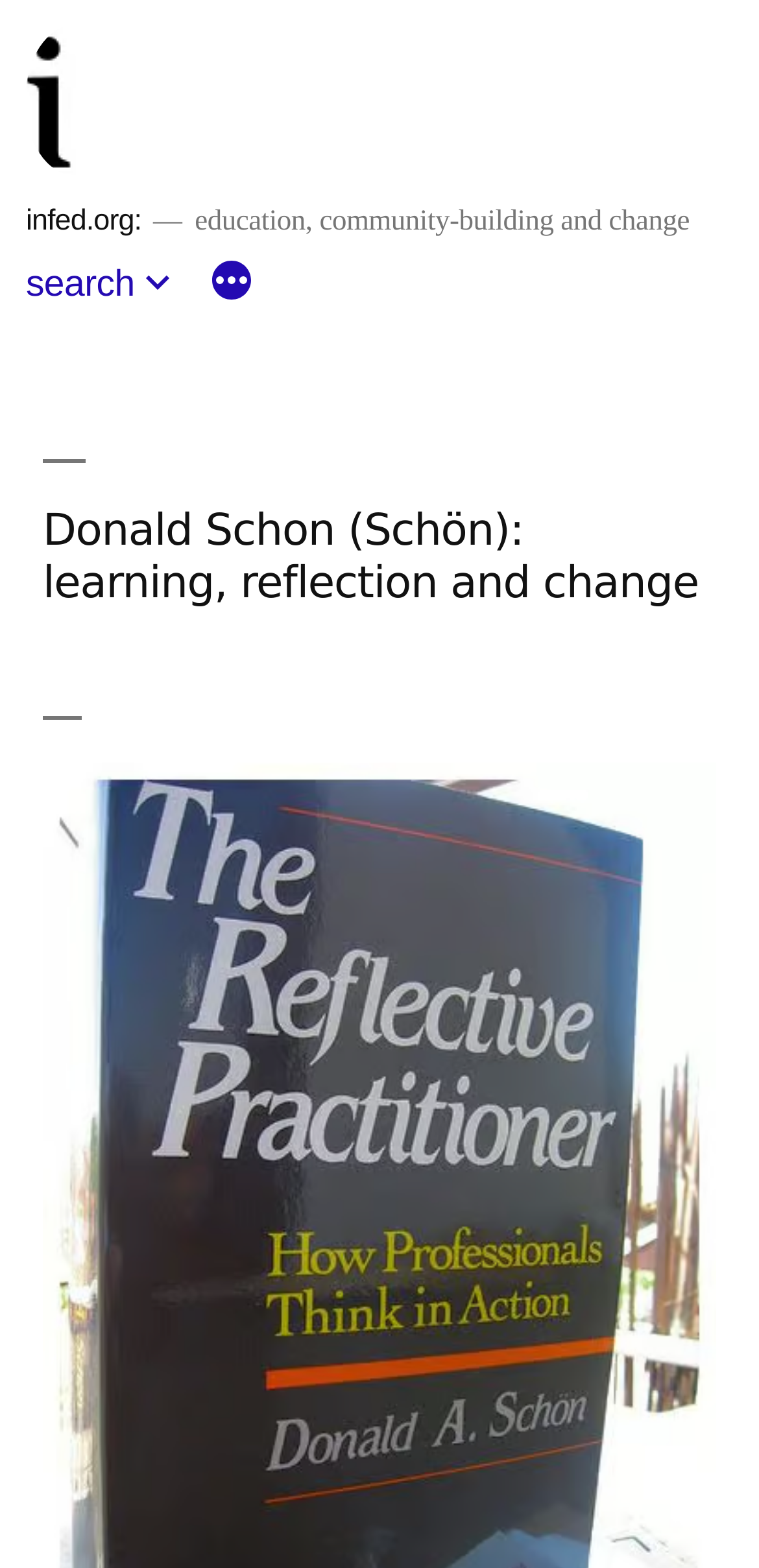Find and generate the main title of the webpage.

Donald Schon (Schön): learning, reflection and change